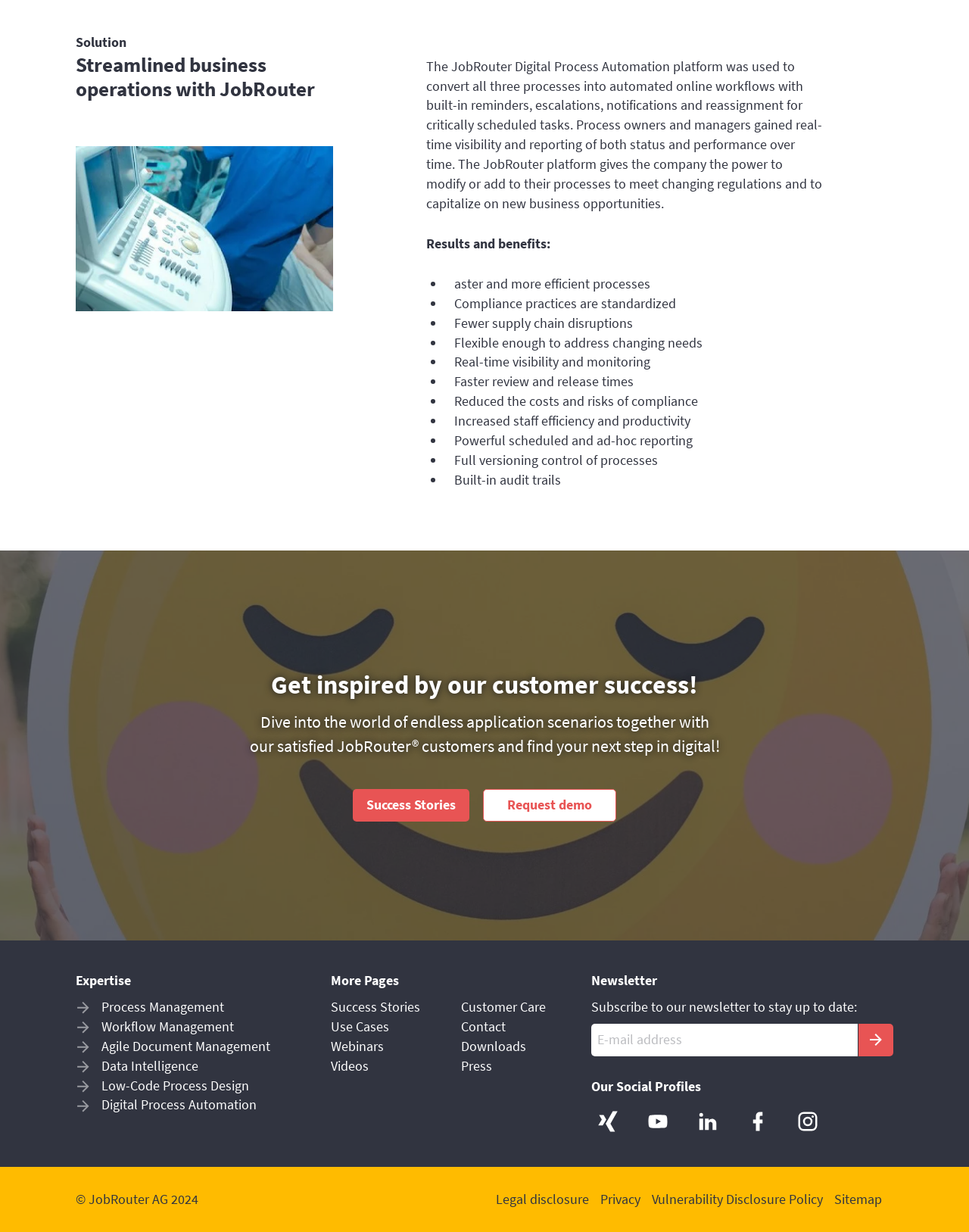Locate the UI element that matches the description Award of Merit in the webpage screenshot. Return the bounding box coordinates in the format (top-left x, top-left y, bottom-right x, bottom-right y), with values ranging from 0 to 1.

None